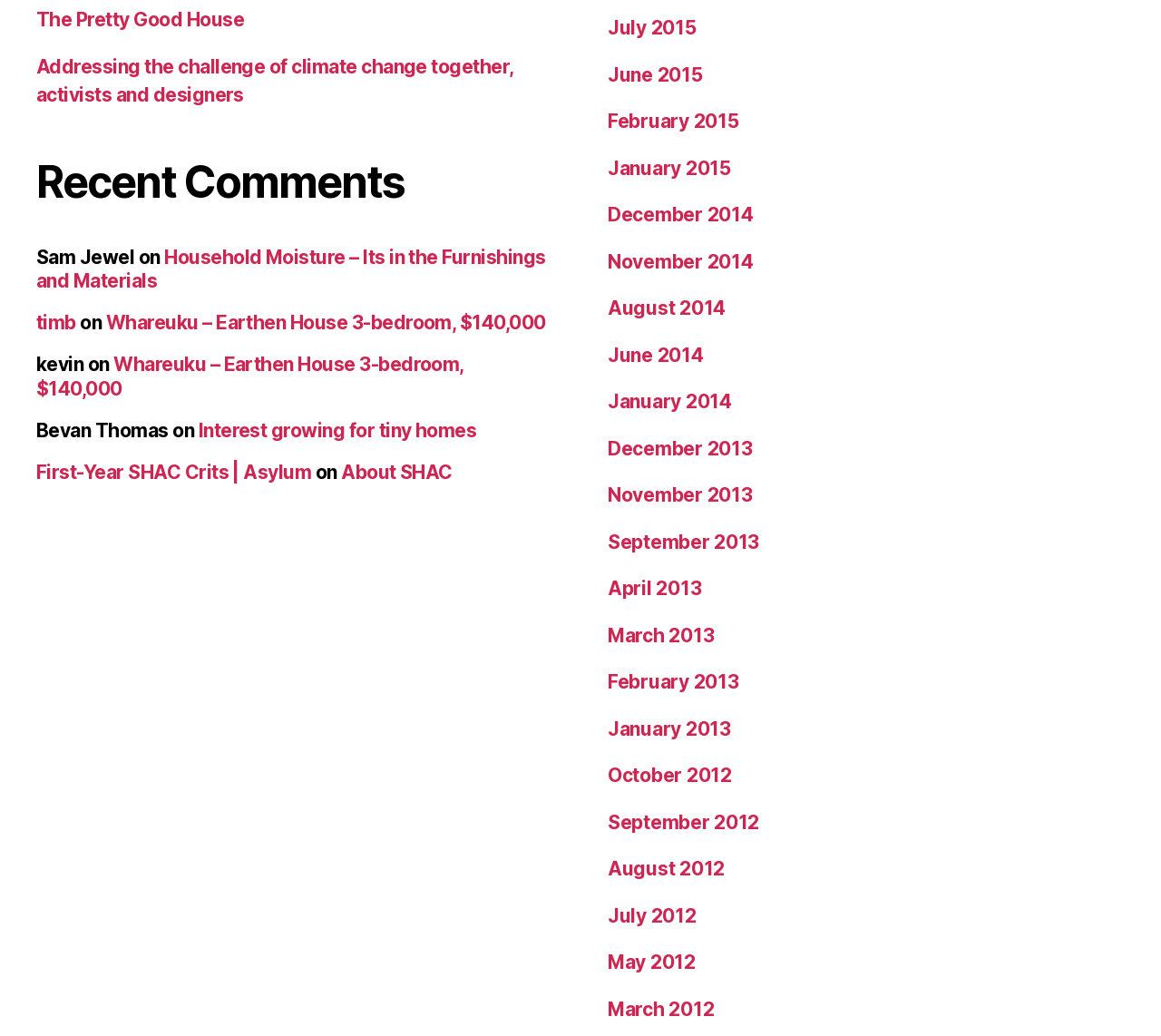Determine the bounding box coordinates for the area that should be clicked to carry out the following instruction: "View recent comments".

[0.031, 0.17, 0.477, 0.222]